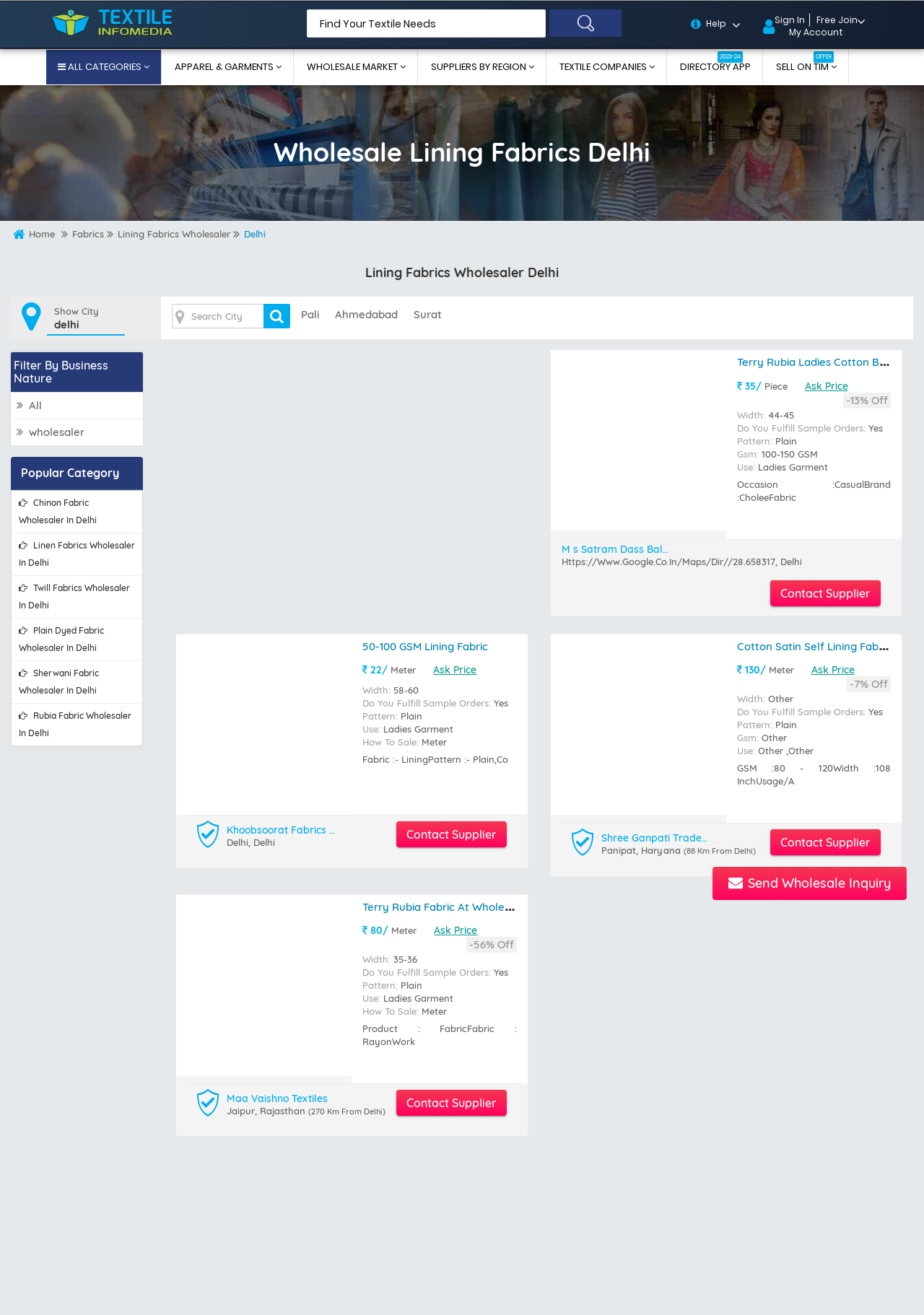Refer to the element description chinon fabric wholesaler in delhi and identify the corresponding bounding box in the screenshot. Format the coordinates as (top-left x, top-left y, bottom-right x, bottom-right y) with values in the range of 0 to 1.

[0.012, 0.373, 0.154, 0.405]